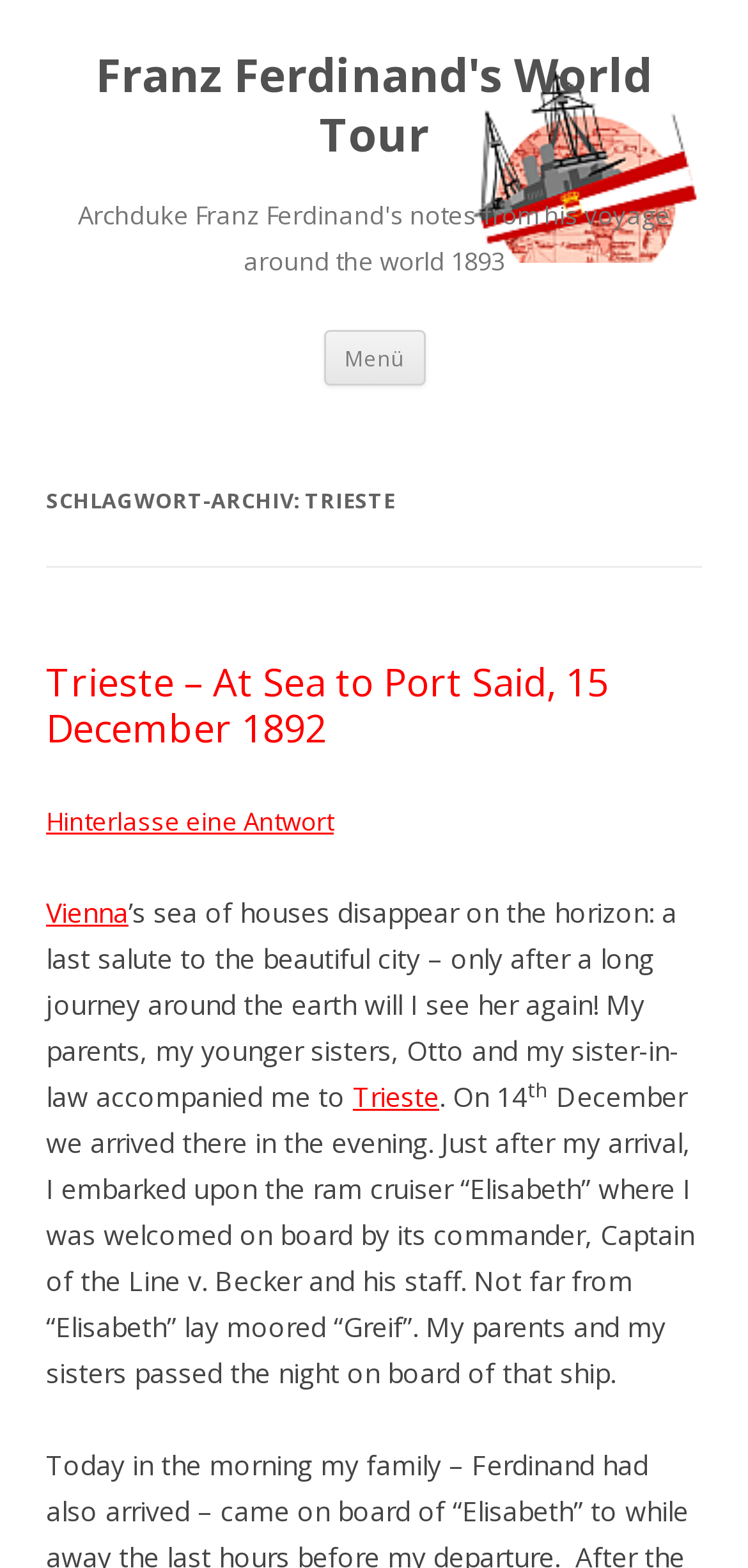Locate the heading on the webpage and return its text.

Franz Ferdinand's World Tour